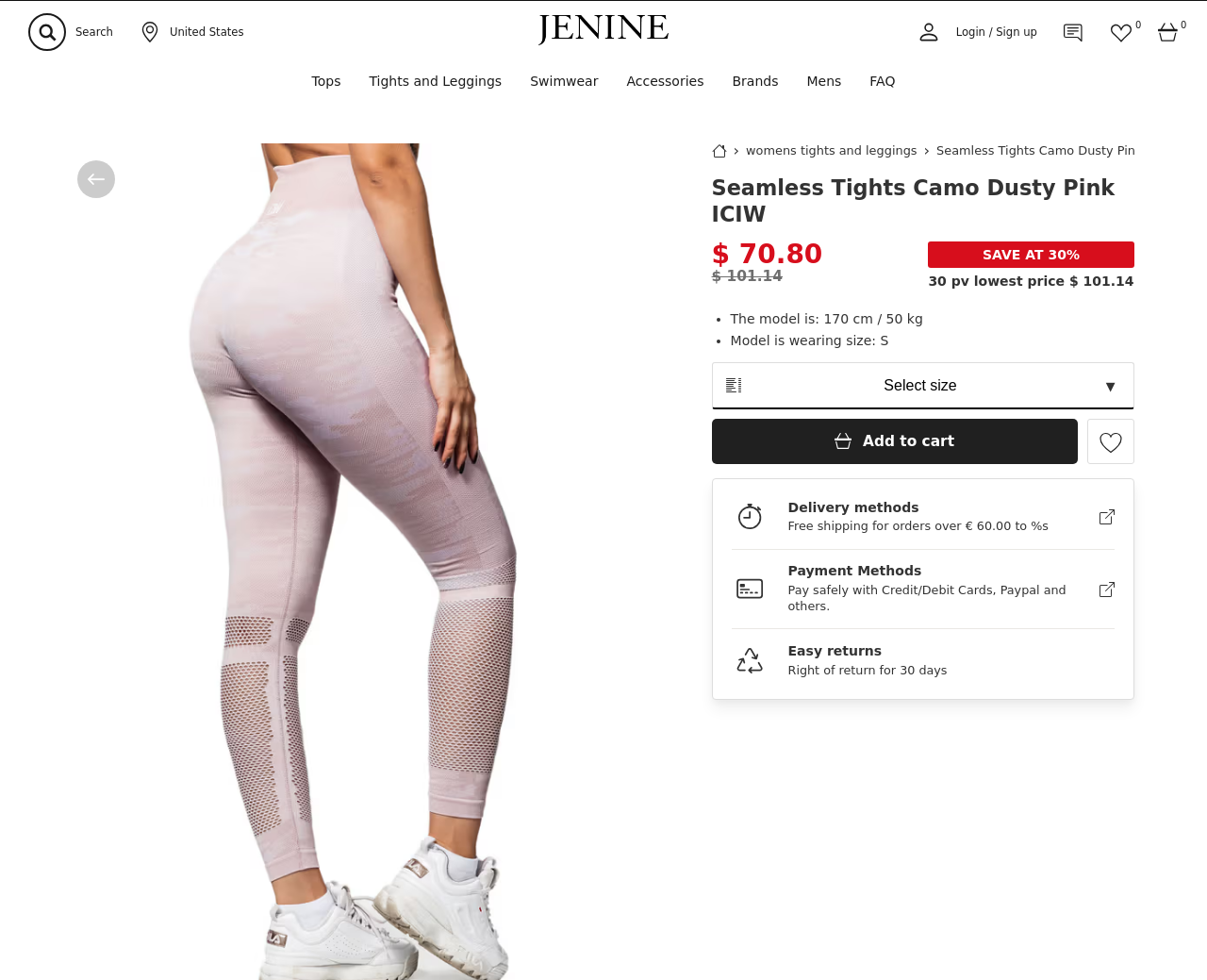Kindly provide the bounding box coordinates of the section you need to click on to fulfill the given instruction: "View women's tights and leggings".

[0.618, 0.147, 0.76, 0.161]